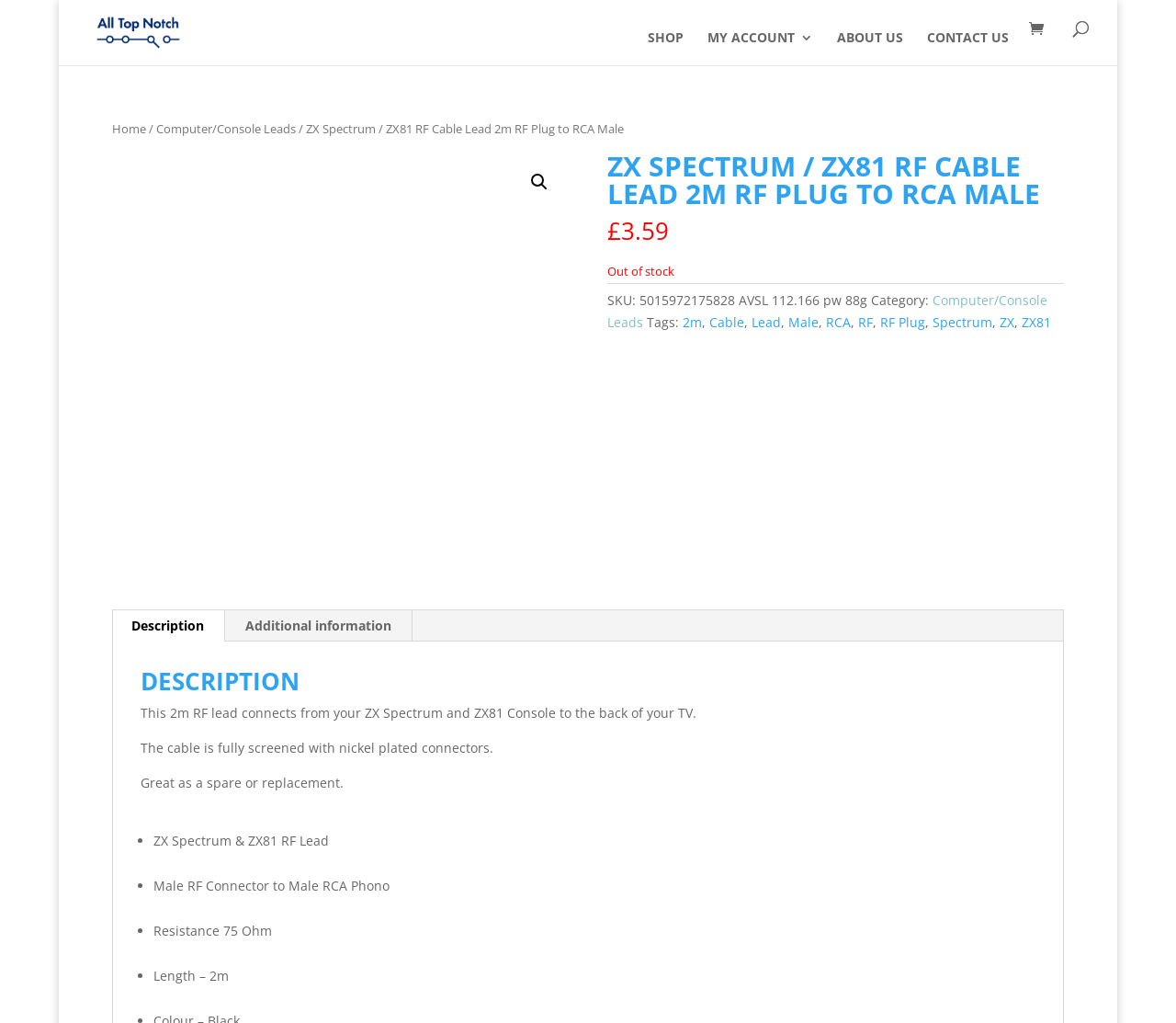Answer the question using only a single word or phrase: 
What type of connector is on one end of the cable?

Male RF